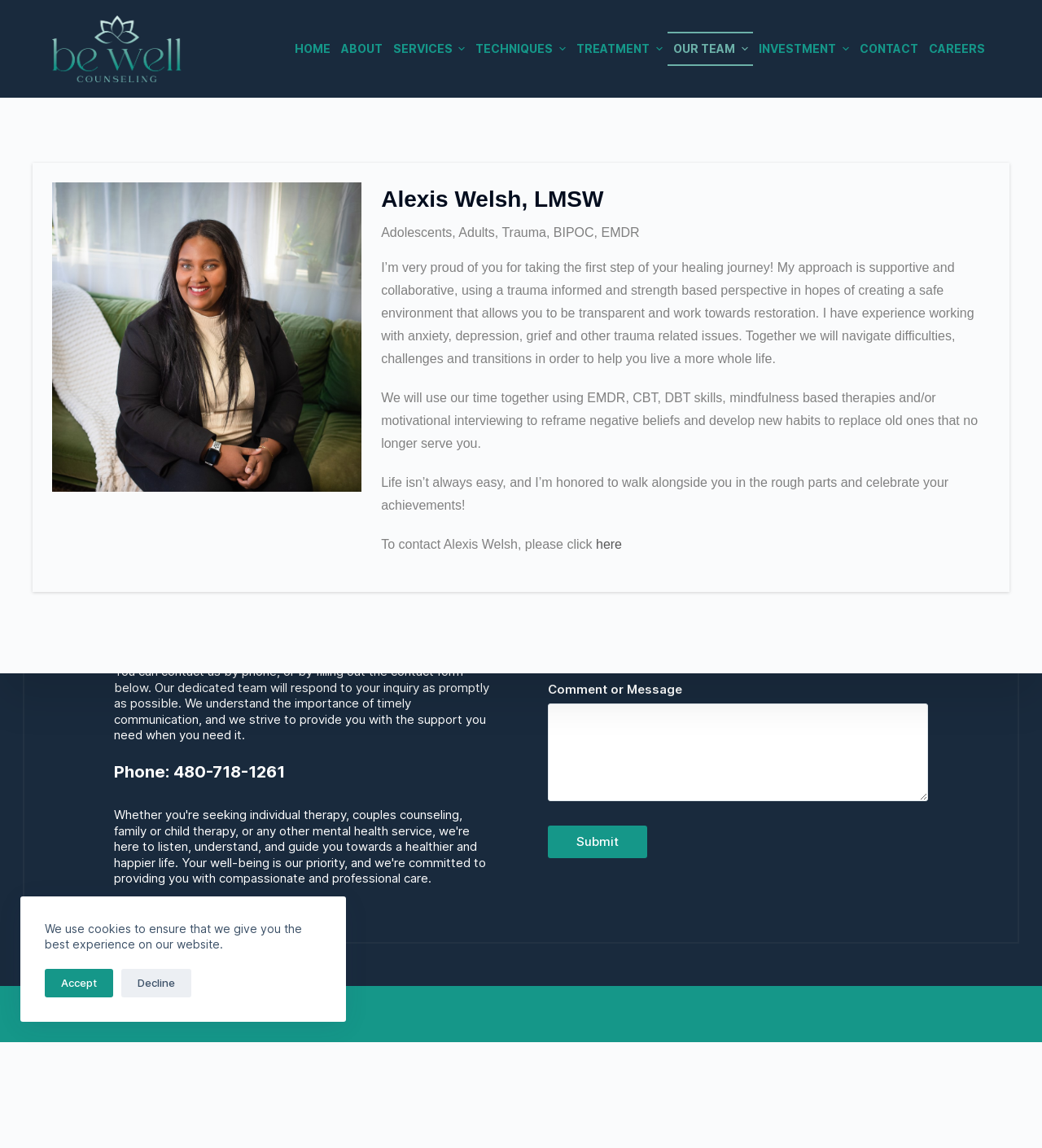What is the purpose of the contact form?
Please answer the question as detailed as possible.

I determined the answer by looking at the 'Contact Us' section of the webpage, which includes a contact form. The text above the form states 'You can contact us by phone, or by filling out the contact form below' at coordinates [0.109, 0.578, 0.47, 0.647], indicating that the purpose of the form is to contact the counseling service.